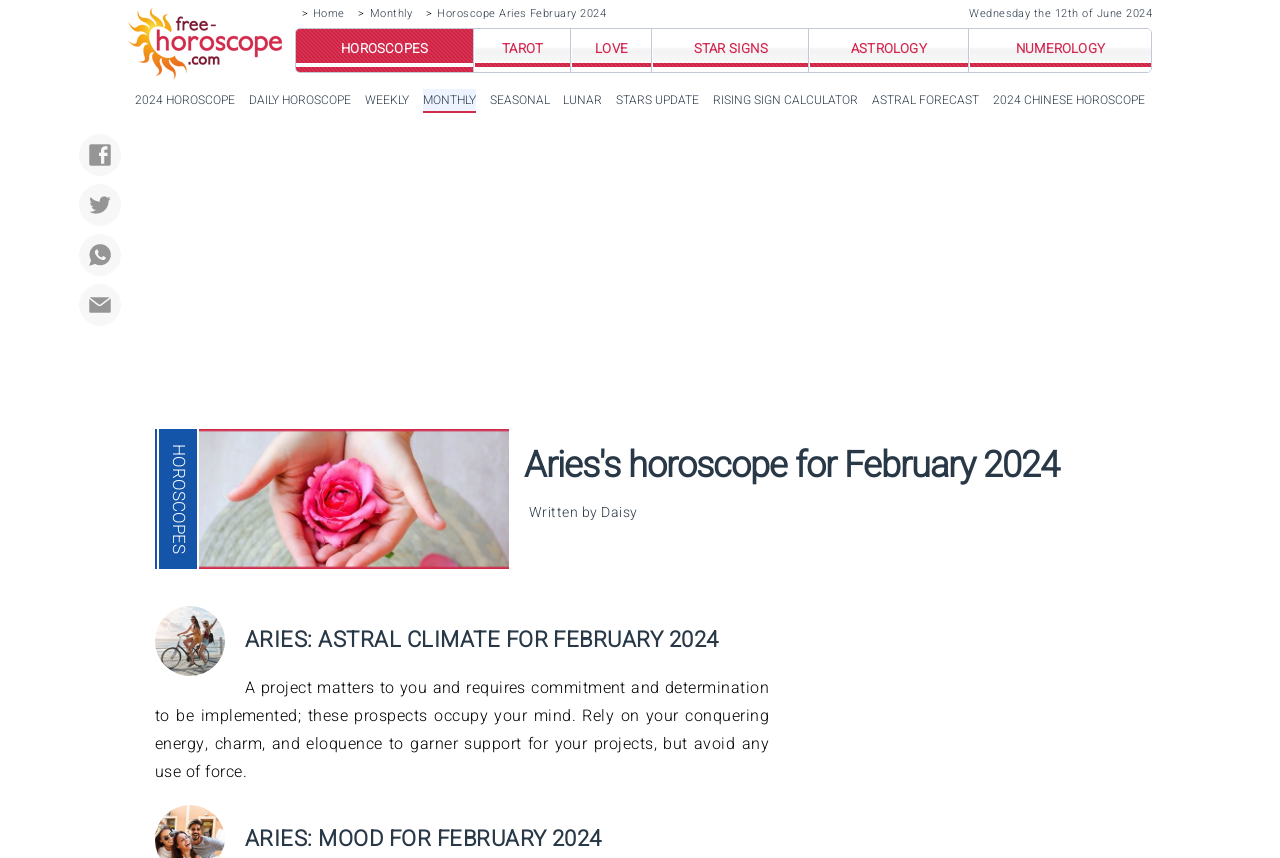Specify the bounding box coordinates of the region I need to click to perform the following instruction: "Visit Free-Horoscope.com". The coordinates must be four float numbers in the range of 0 to 1, i.e., [left, top, right, bottom].

[0.1, 0.083, 0.22, 0.103]